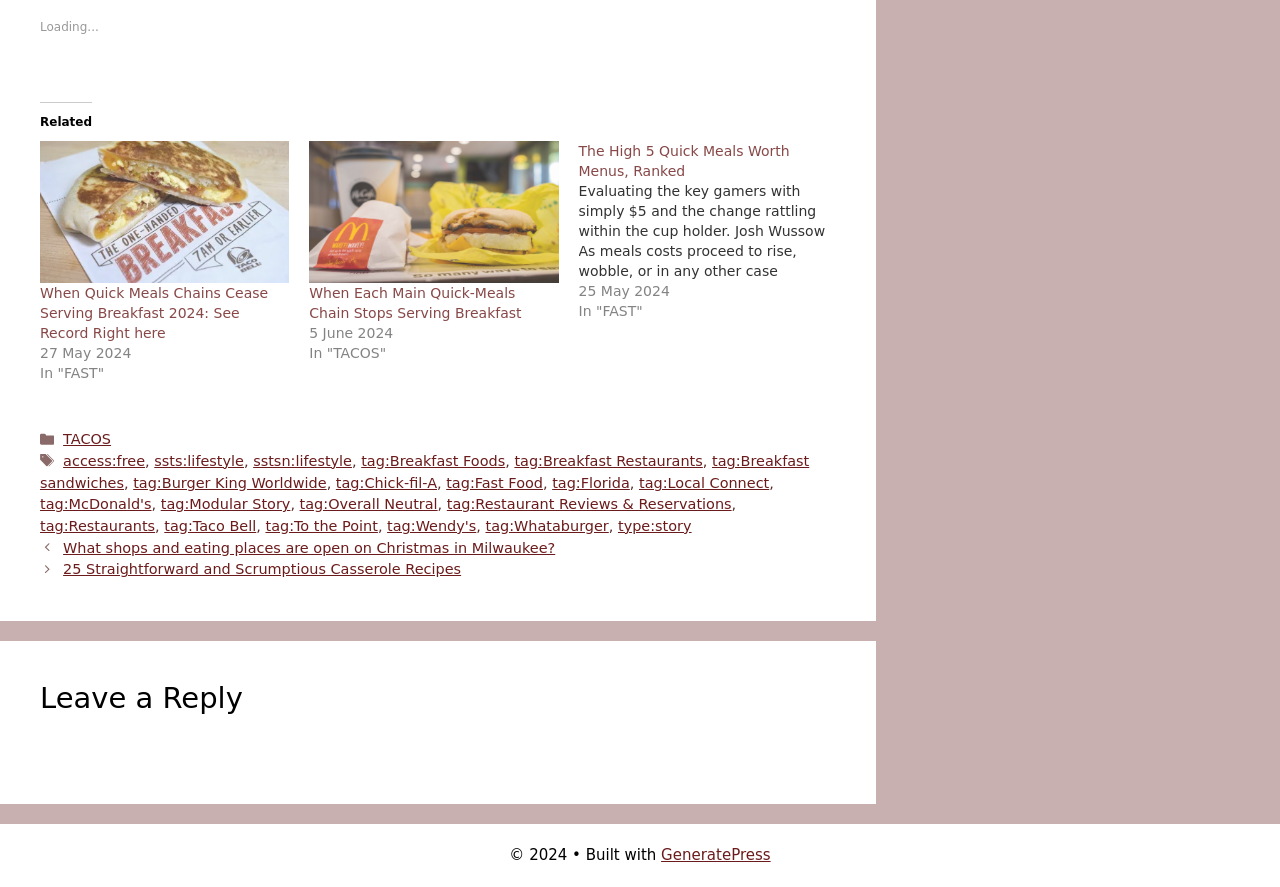Using the element description provided, determine the bounding box coordinates in the format (top-left x, top-left y, bottom-right x, bottom-right y). Ensure that all values are floating point numbers between 0 and 1. Element description: tag:Restaurant Reviews & Reservations

[0.349, 0.559, 0.572, 0.577]